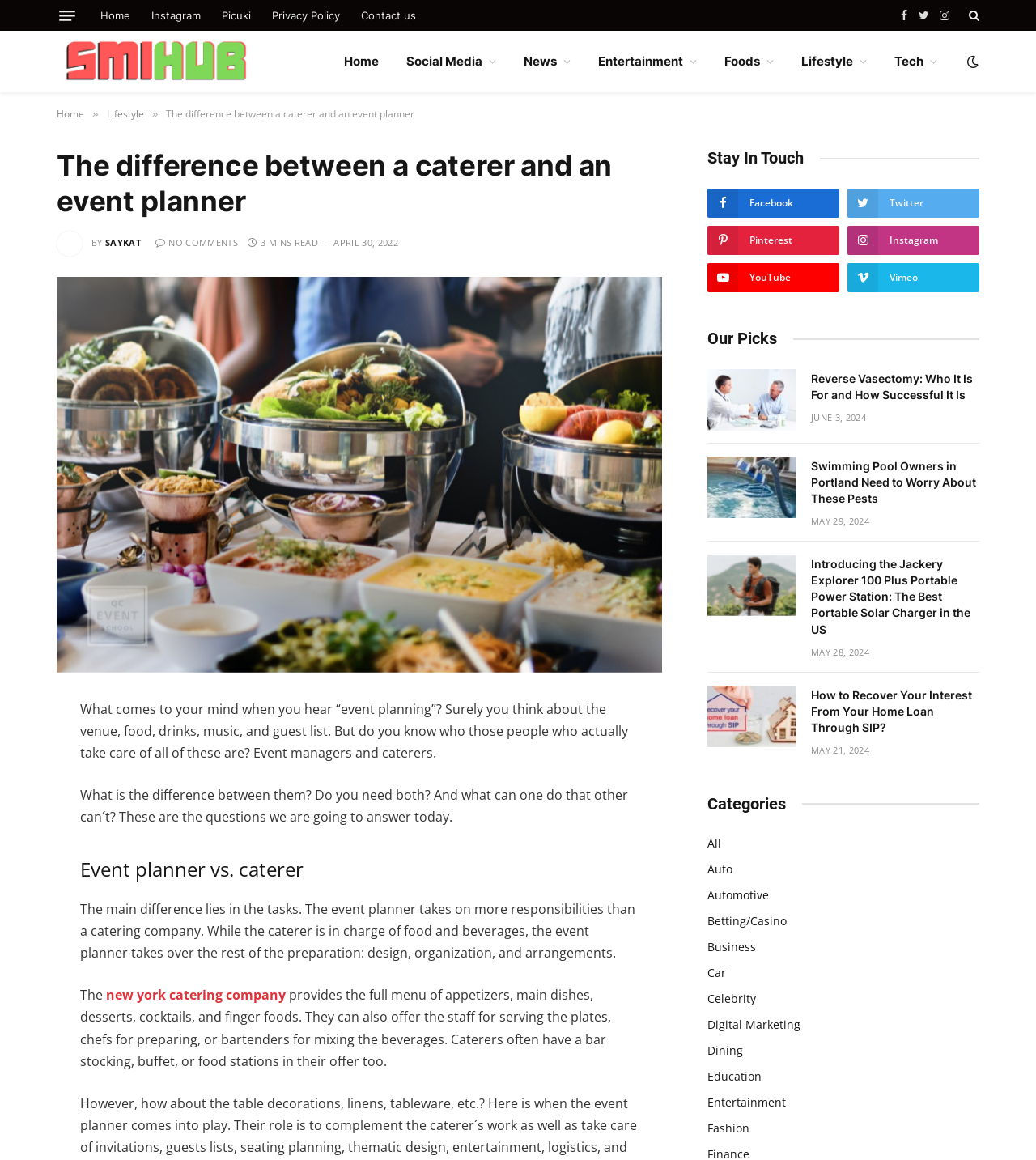Can you determine the bounding box coordinates of the area that needs to be clicked to fulfill the following instruction: "Read the article 'The difference between a caterer and an event planner'"?

[0.055, 0.239, 0.639, 0.58]